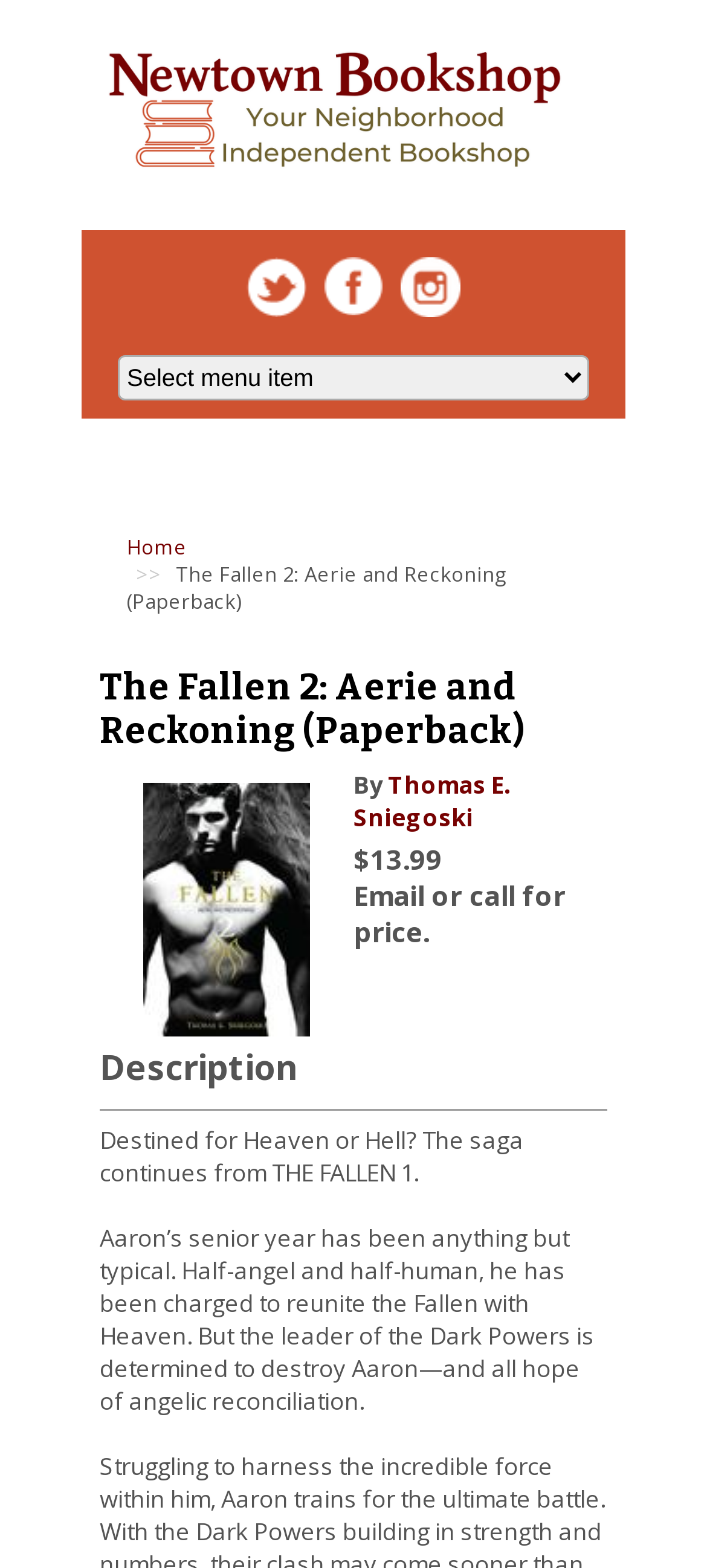Based on the element description parent_node: Follow Us, identify the bounding box coordinates for the UI element. The coordinates should be in the format (top-left x, top-left y, bottom-right x, bottom-right y) and within the 0 to 1 range.

None